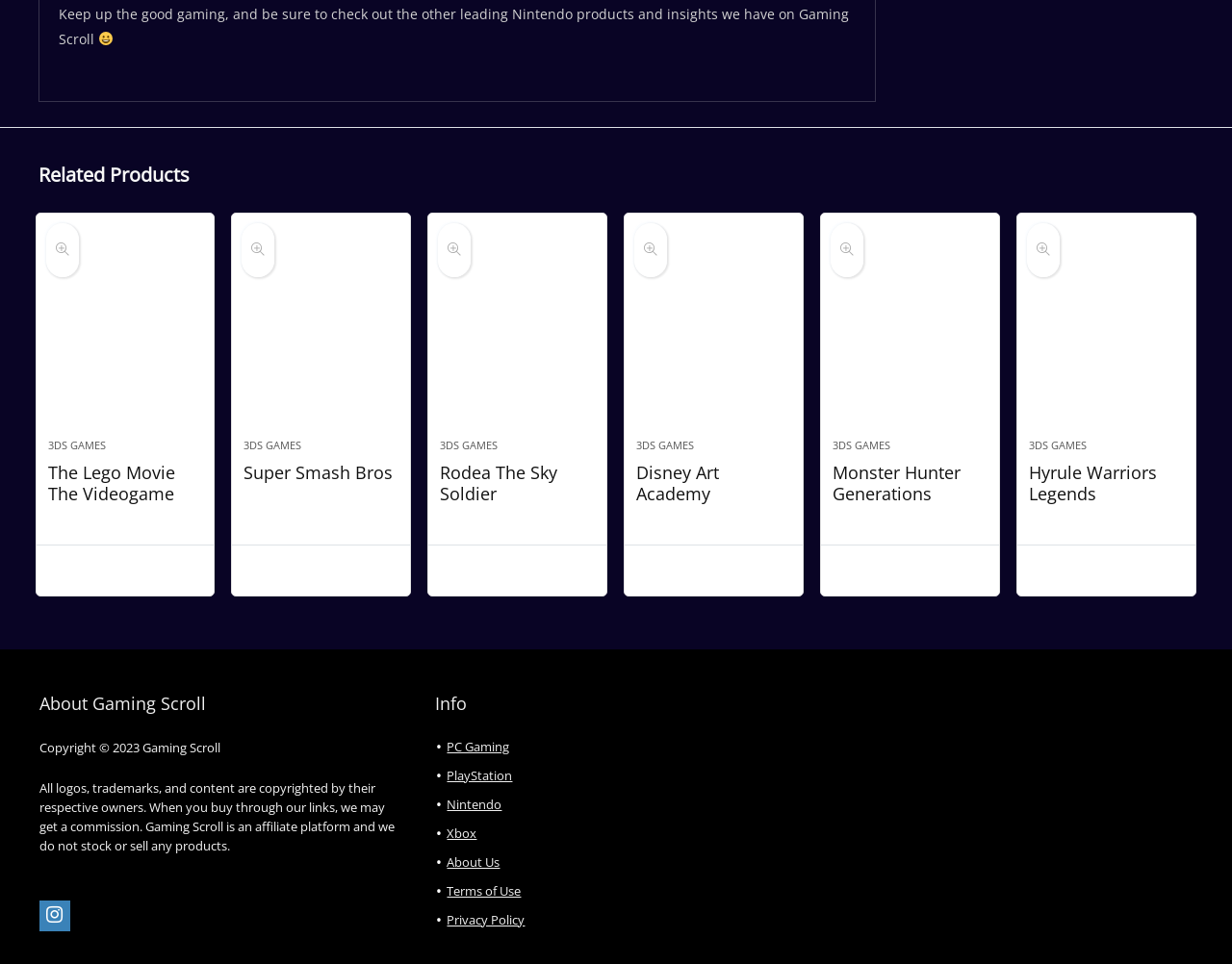Determine the bounding box coordinates of the clickable region to follow the instruction: "Explore Rodea The Sky Soldier".

[0.357, 0.258, 0.483, 0.438]